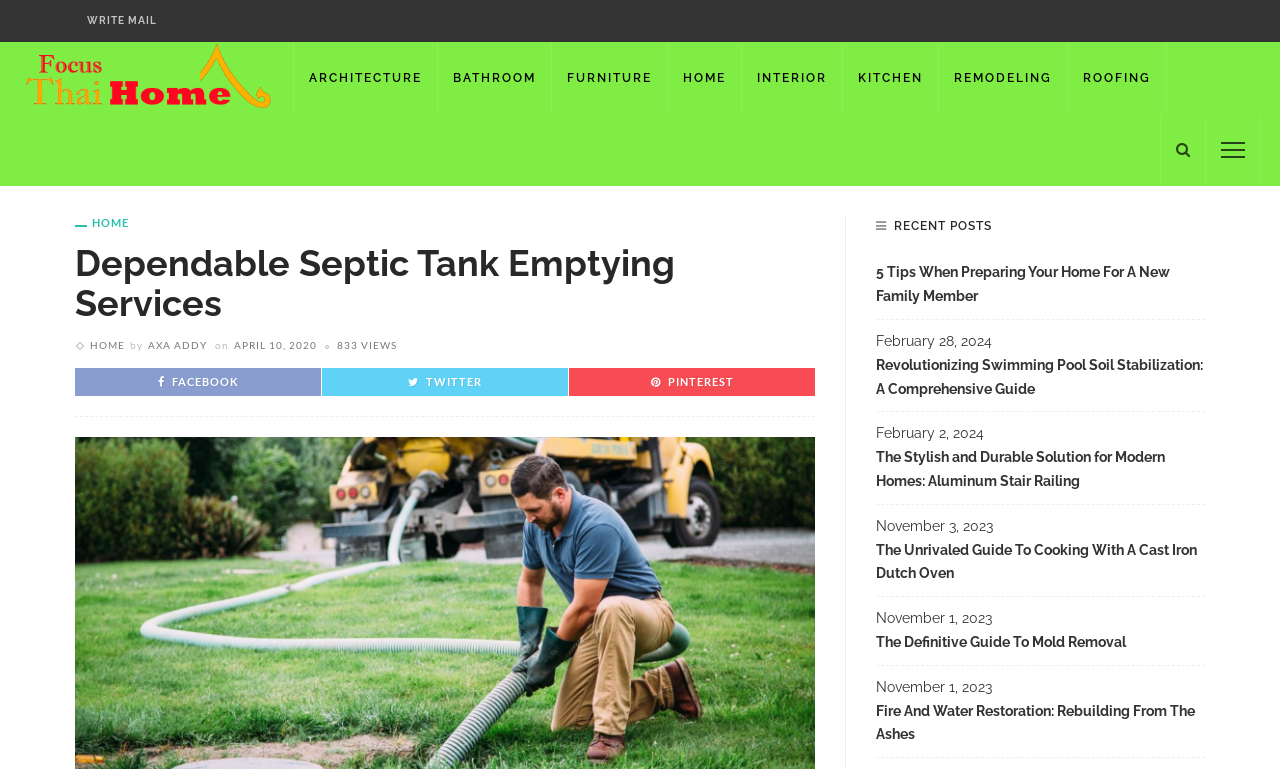Identify the bounding box coordinates of the element that should be clicked to fulfill this task: "Share on FACEBOOK". The coordinates should be provided as four float numbers between 0 and 1, i.e., [left, top, right, bottom].

[0.123, 0.488, 0.186, 0.505]